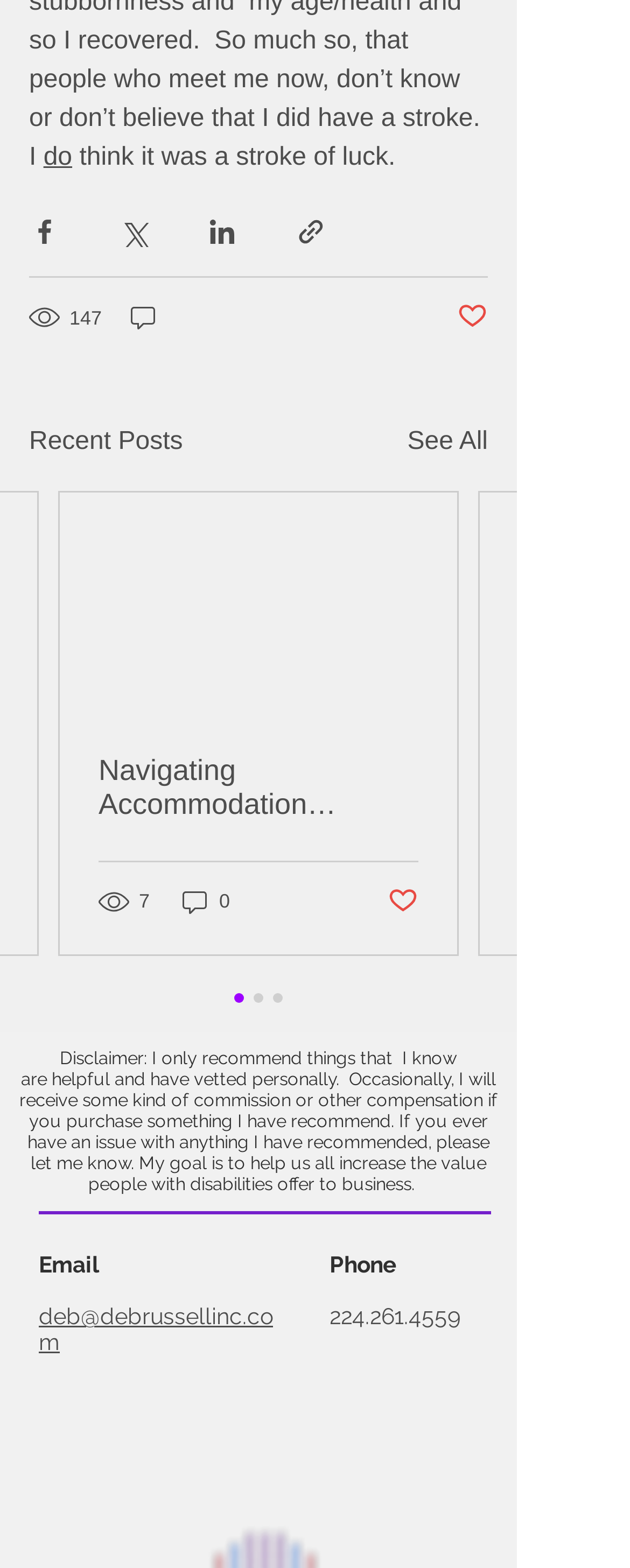Refer to the image and provide an in-depth answer to the question:
What is the purpose of the website according to the disclaimer?

I found the answer by reading the disclaimer static text which explains the purpose of the website.